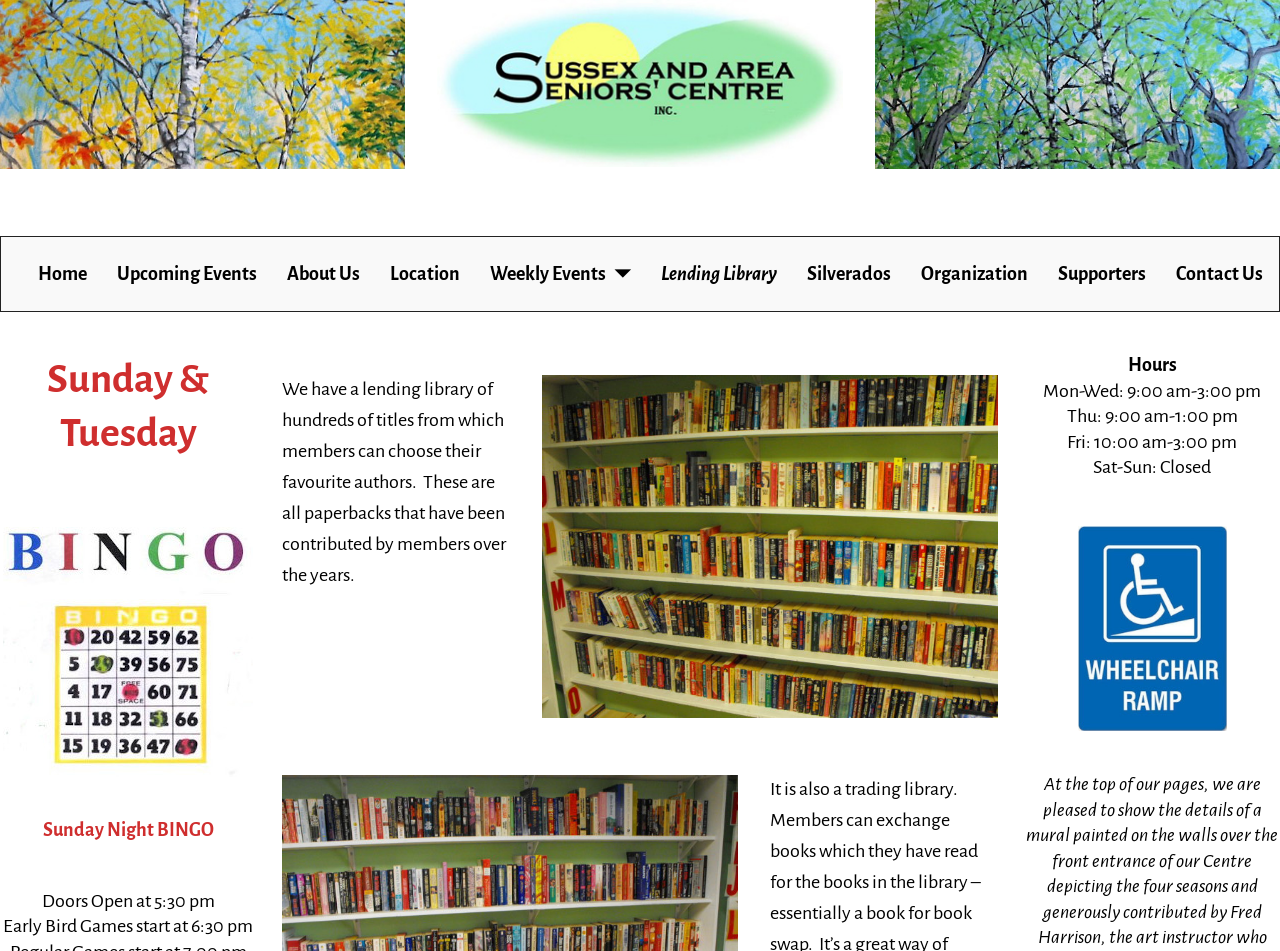Please determine the bounding box coordinates of the element to click in order to execute the following instruction: "Check the Hours". The coordinates should be four float numbers between 0 and 1, specified as [left, top, right, bottom].

[0.881, 0.374, 0.919, 0.395]